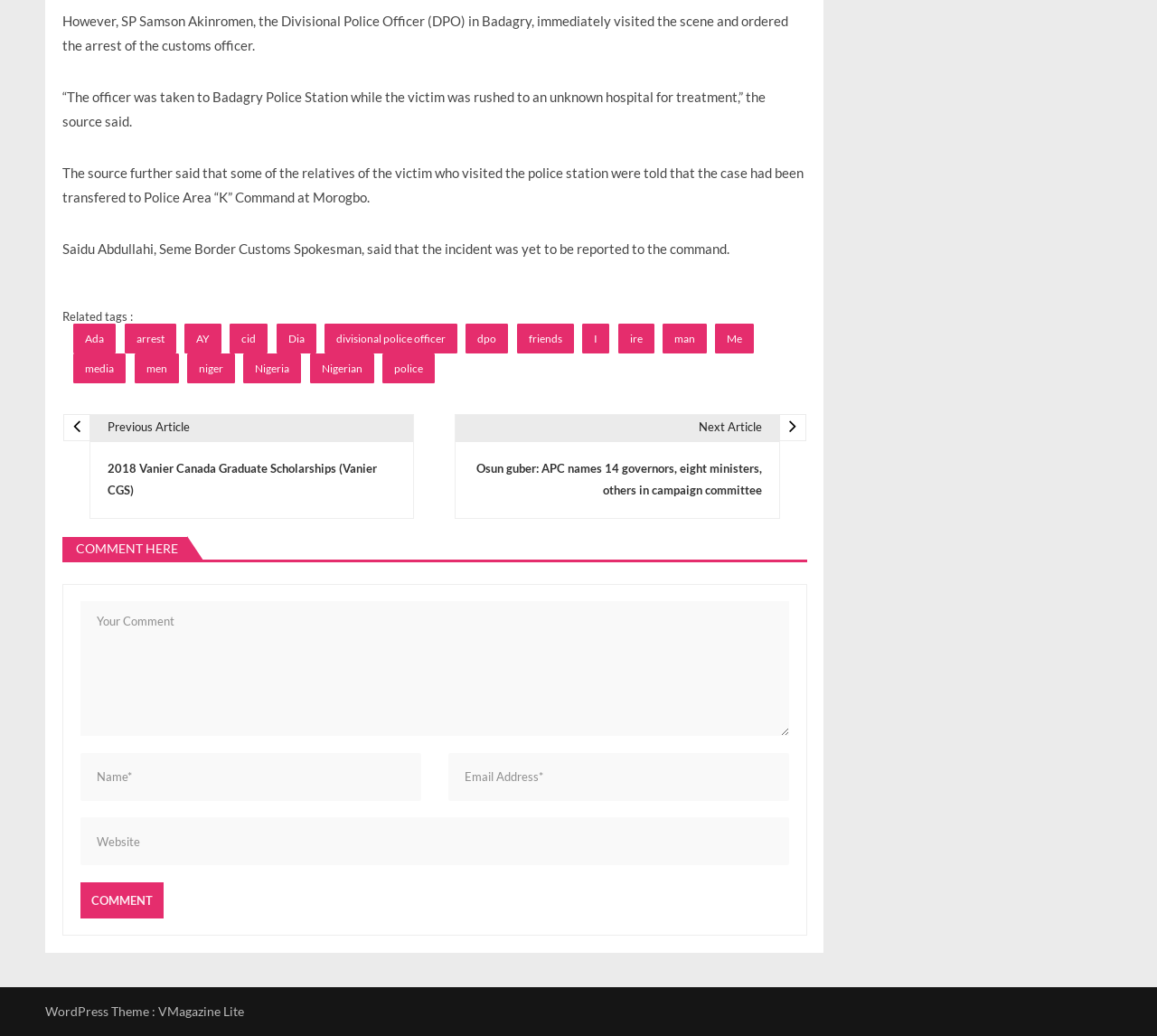Use a single word or phrase to answer the following:
What is the name of the police officer mentioned in the article?

SP Samson Akinromen